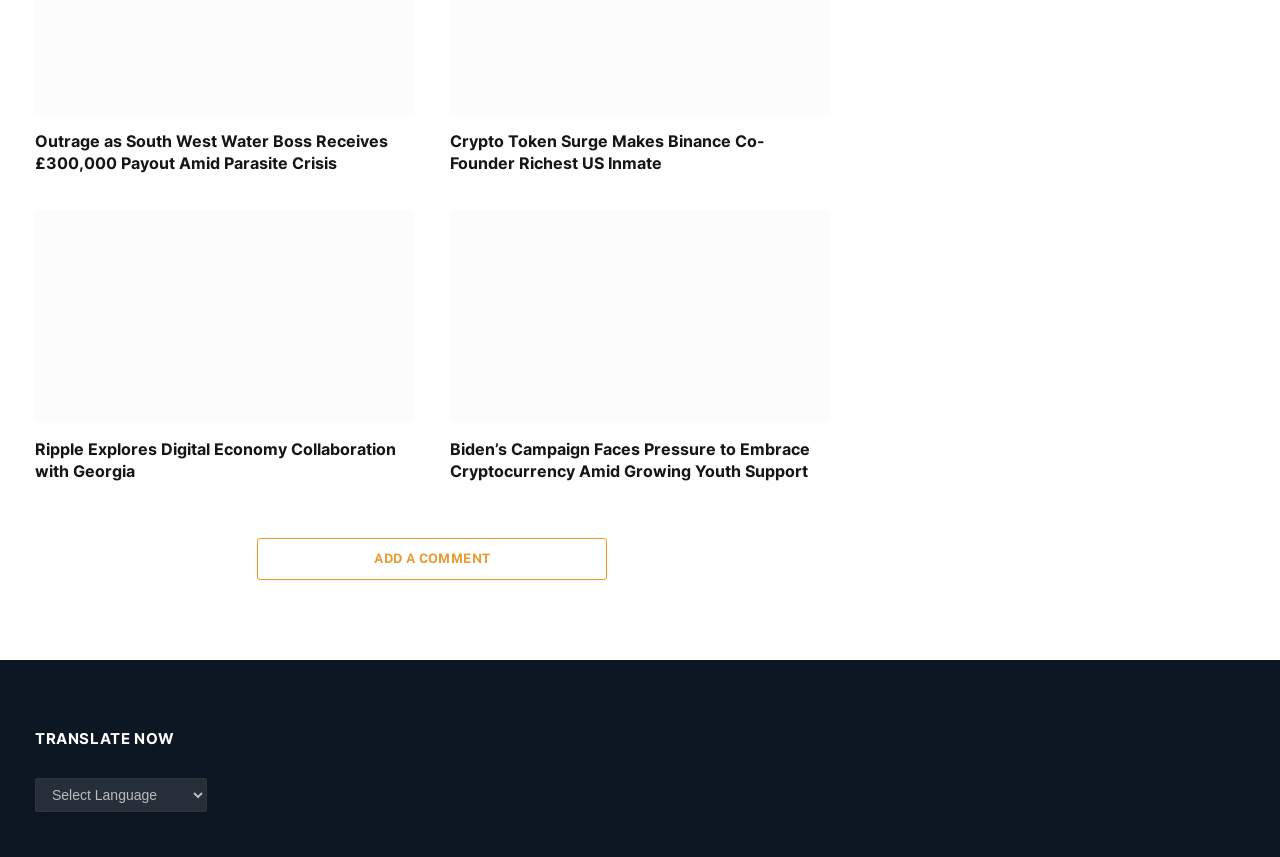From the screenshot, find the bounding box of the UI element matching this description: "Add A Comment". Supply the bounding box coordinates in the form [left, top, right, bottom], each a float between 0 and 1.

[0.201, 0.627, 0.474, 0.676]